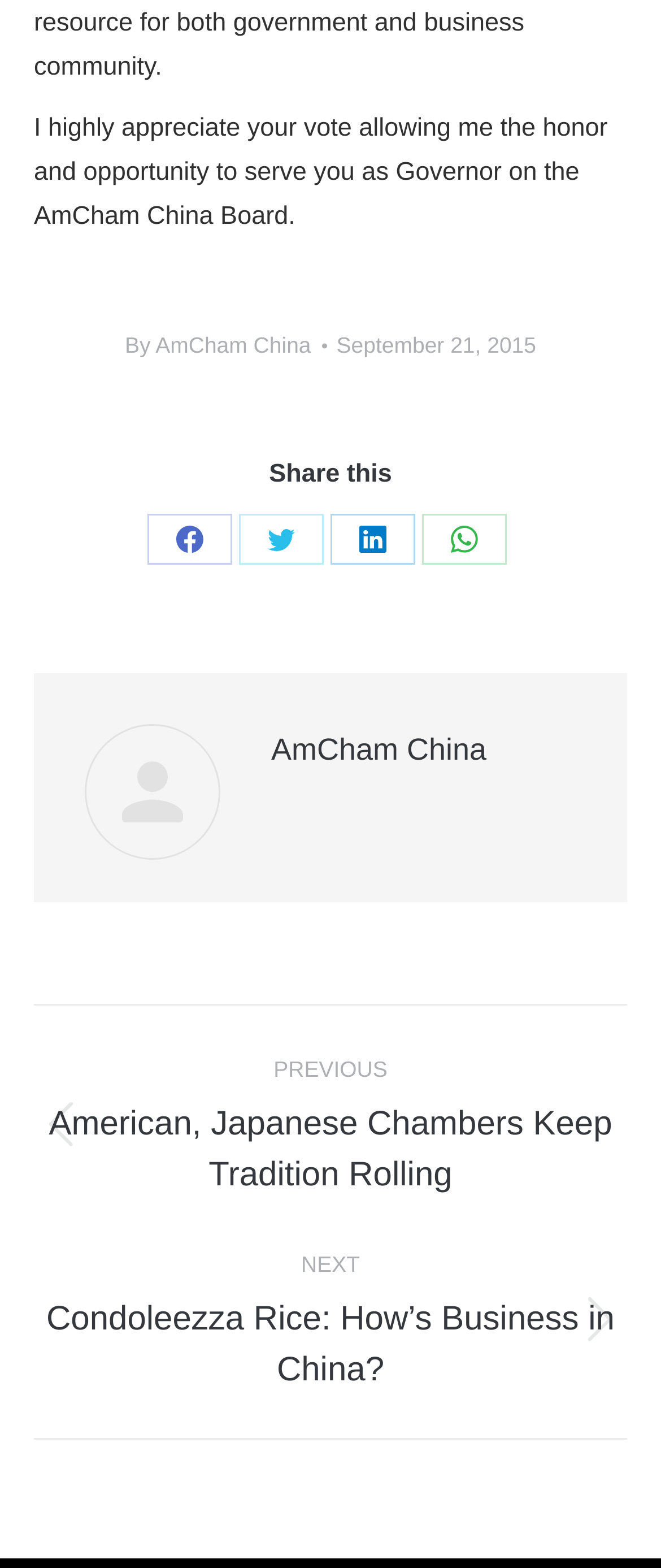What is the author of the article?
Using the information from the image, answer the question thoroughly.

The author of the article can be determined by looking at the link 'By AmCham China' which is located below the main text of the article, indicating that AmCham China is the author of the article.